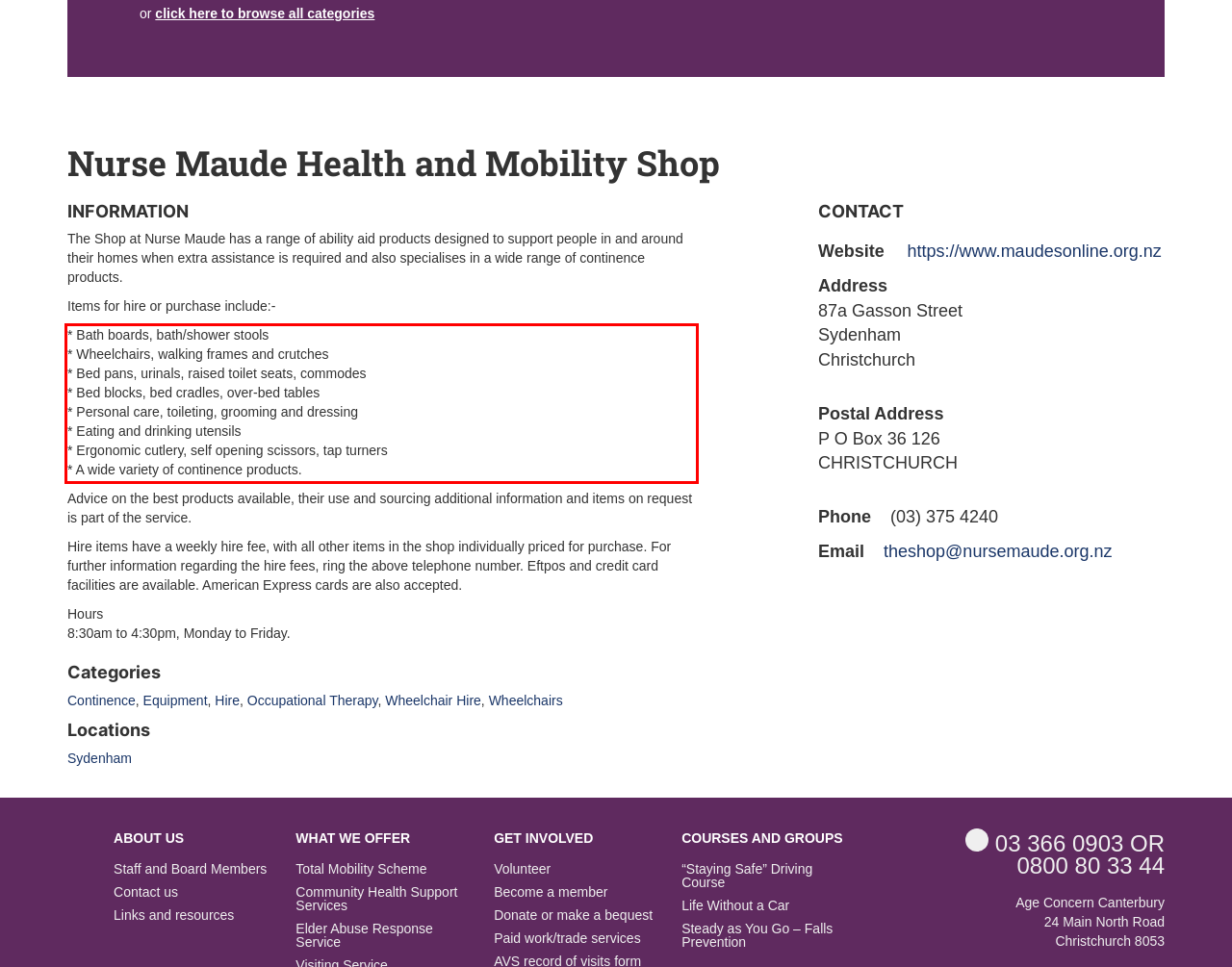Identify the text within the red bounding box on the webpage screenshot and generate the extracted text content.

* Bath boards, bath/shower stools * Wheelchairs, walking frames and crutches * Bed pans, urinals, raised toilet seats, commodes * Bed blocks, bed cradles, over-bed tables * Personal care, toileting, grooming and dressing * Eating and drinking utensils * Ergonomic cutlery, self opening scissors, tap turners * A wide variety of continence products.